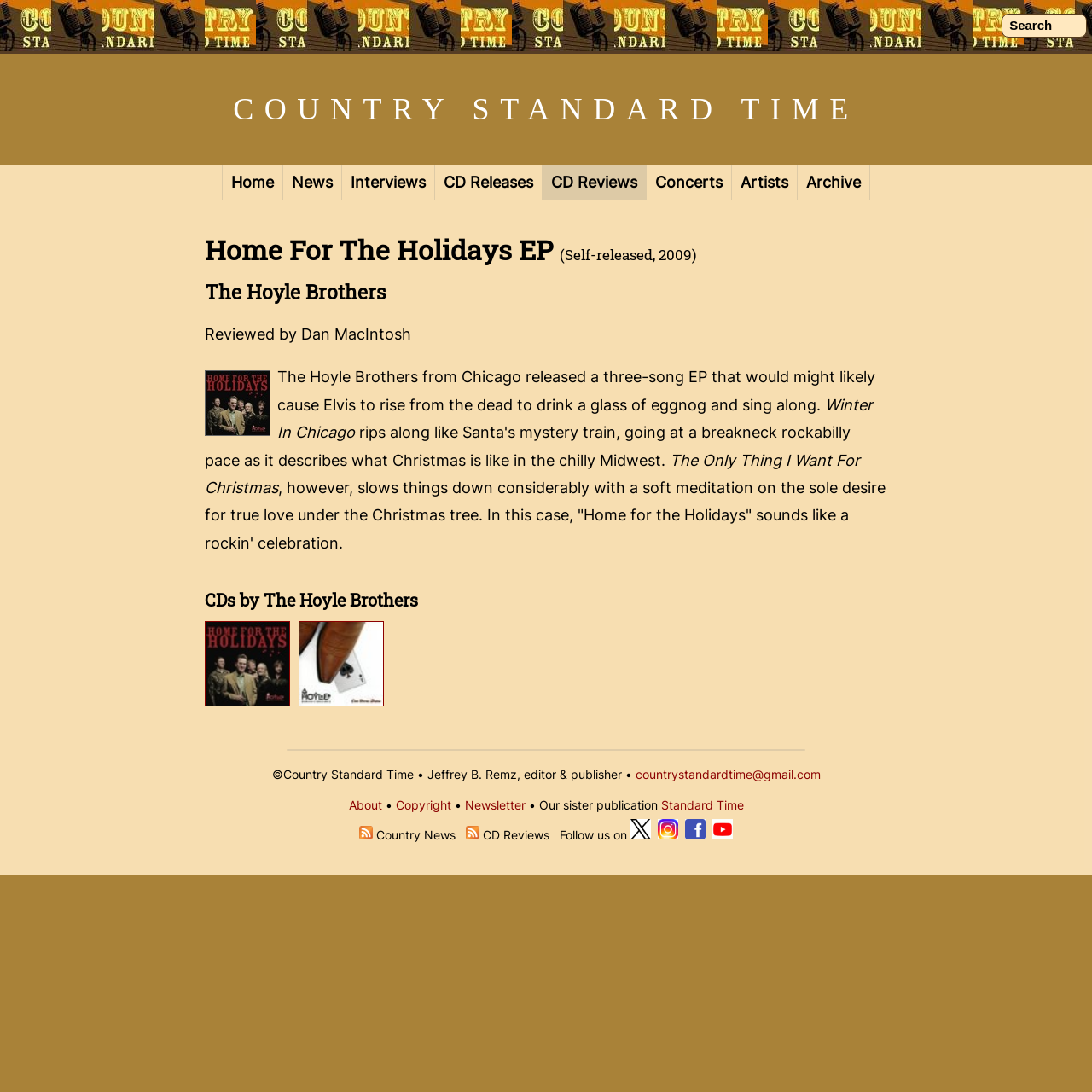Please specify the bounding box coordinates of the element that should be clicked to execute the given instruction: 'Follow on Twitter'. Ensure the coordinates are four float numbers between 0 and 1, expressed as [left, top, right, bottom].

[0.577, 0.758, 0.596, 0.771]